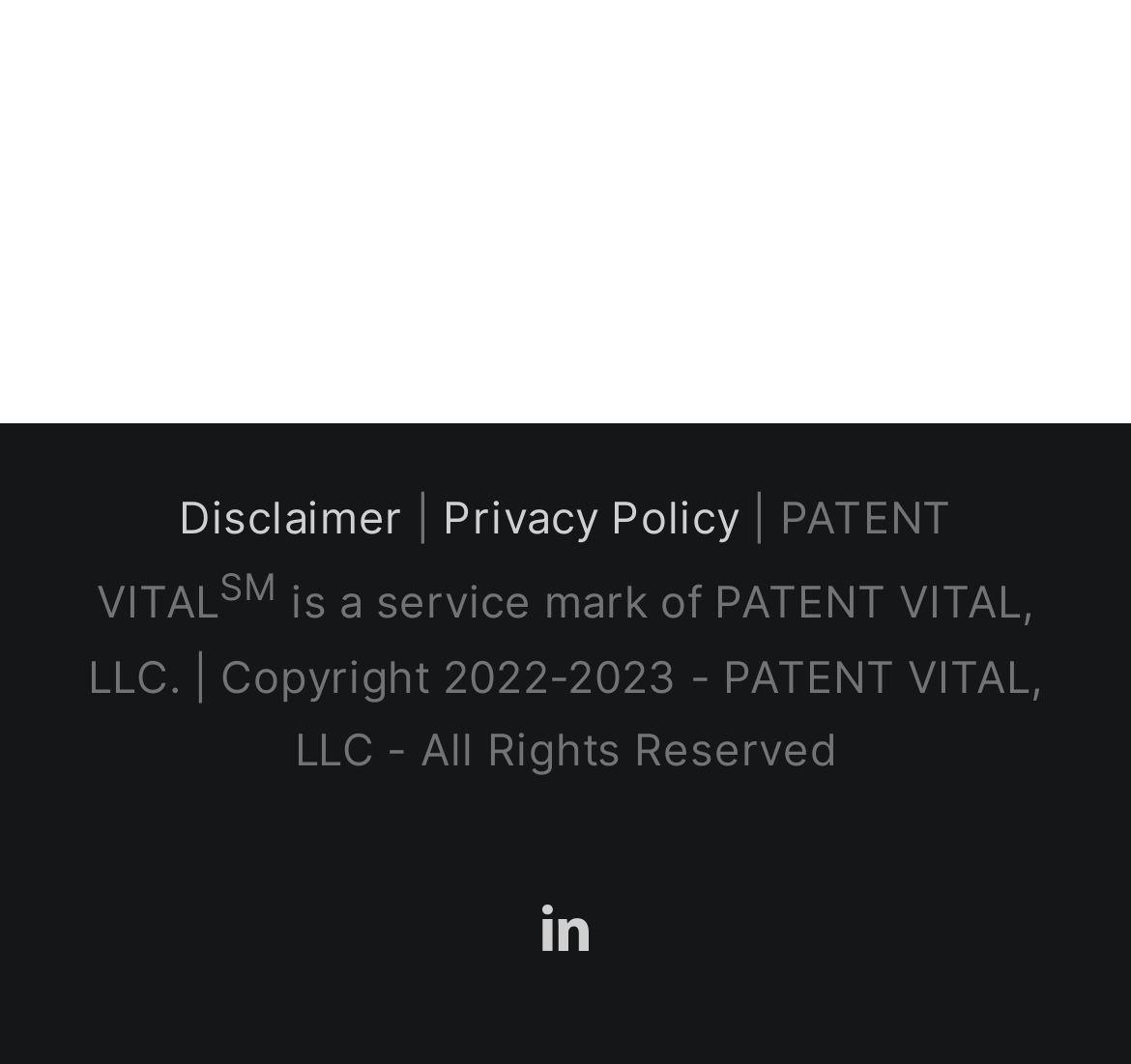Please find the bounding box coordinates (top-left x, top-left y, bottom-right x, bottom-right y) in the screenshot for the UI element described as follows: Disclaimer

[0.158, 0.461, 0.357, 0.512]